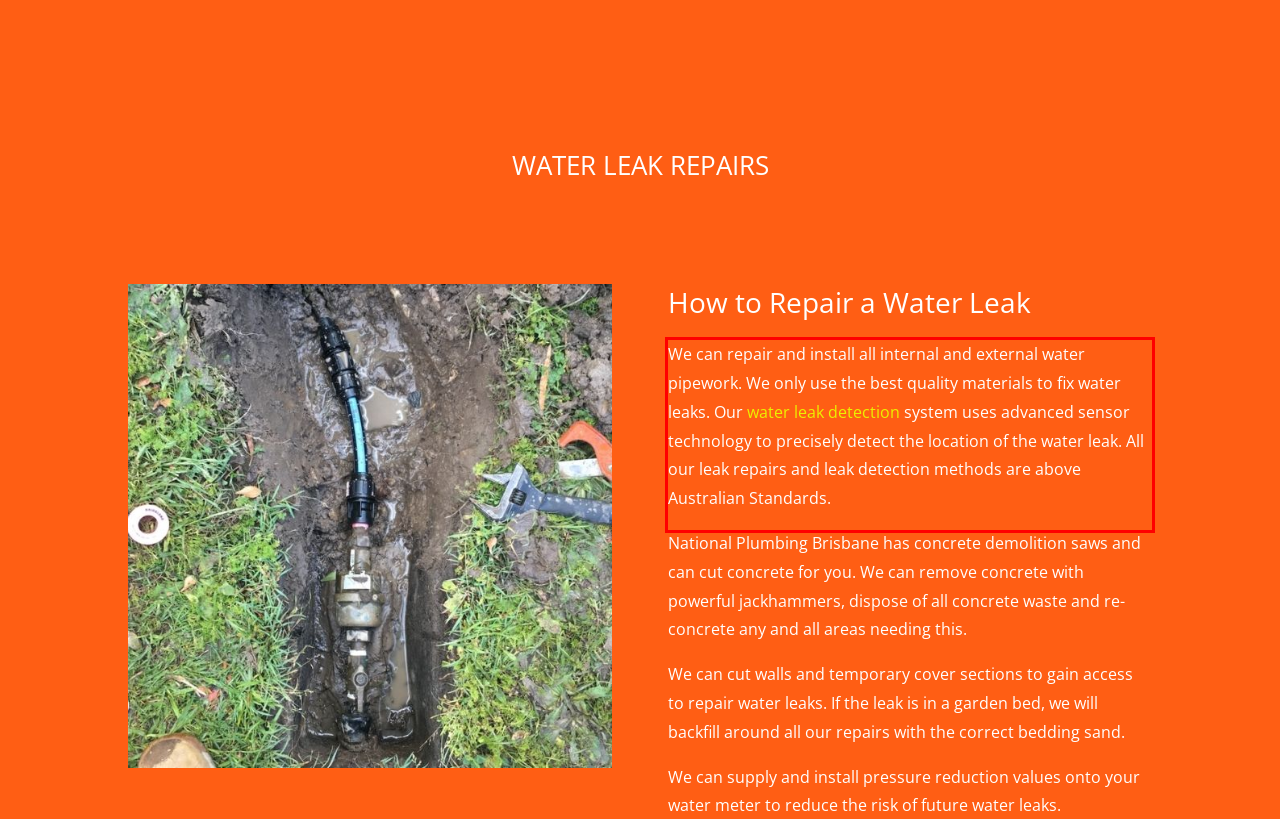You are given a screenshot showing a webpage with a red bounding box. Perform OCR to capture the text within the red bounding box.

We can repair and install all internal and external water pipework. We only use the best quality materials to fix water leaks. Our water leak detection system uses advanced sensor technology to precisely detect the location of the water leak. All our leak repairs and leak detection methods are above Australian Standards.